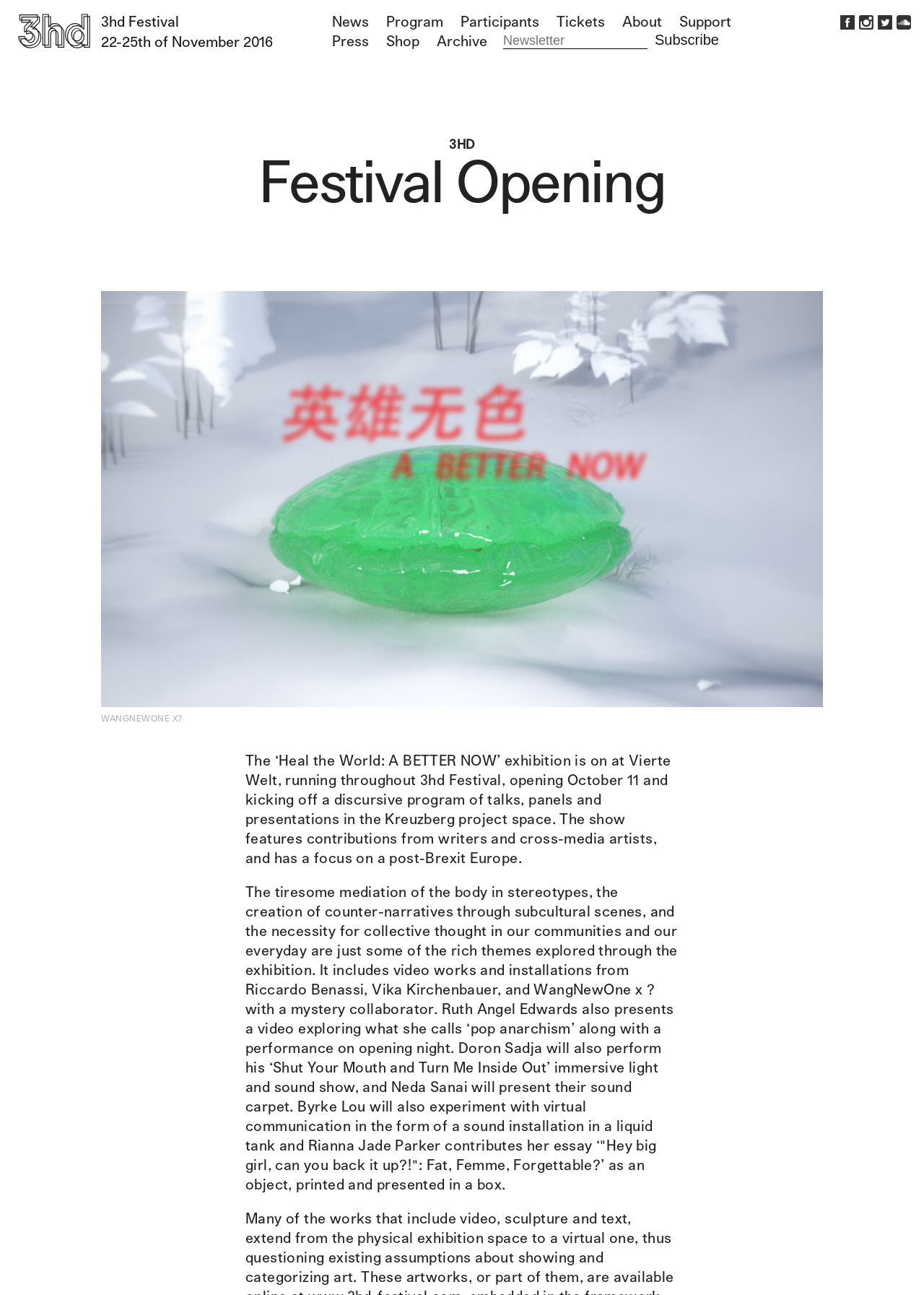Please identify the bounding box coordinates of the area that needs to be clicked to fulfill the following instruction: "Click on the Tickets link."

[0.601, 0.011, 0.656, 0.022]